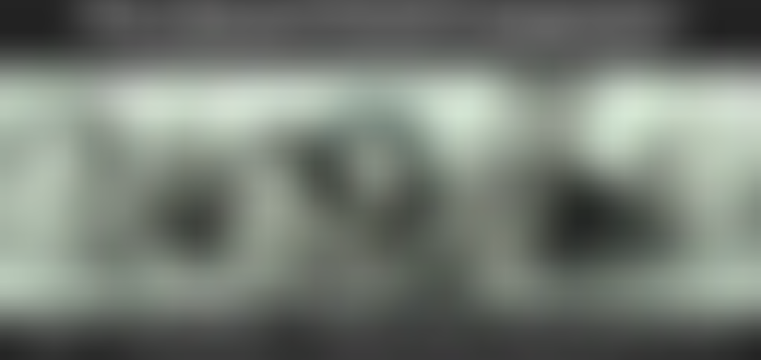Illustrate the scene in the image with a detailed description.

The image showcases a promotional graphic related to the performance "On Tour," which incorporates various cultural influences, including a post-colonial mash-up of Timberlake Wertenbaker's play "Our Country's Good," additional text from Thomas Keneally’s "The Playmaker," an English burlesque song titled "Botany Bay," and a lively jig. The design likely features visual elements reflecting the themes of the performance, focusing on the interplay between history and storytelling. This performance has been described as inspiring, engaging audiences across generations and inviting them into a deeper conversation about its characters and themes. The image plays a pivotal role in communicating the artistic mission of the involved theatre company, connecting its audience to significant social issues highlighted in their work.